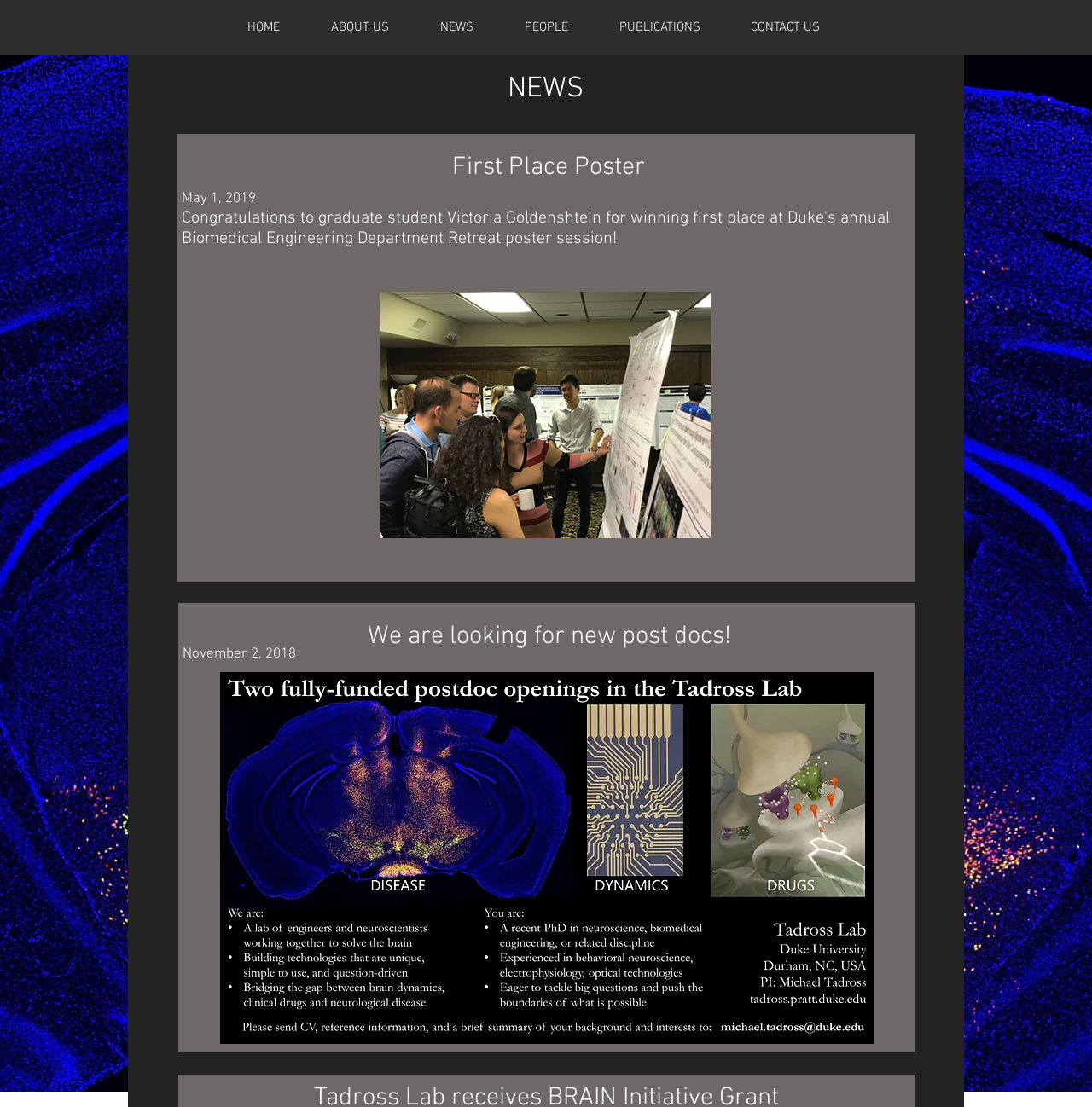Mark the bounding box of the element that matches the following description: "NEWS".

[0.38, 0.015, 0.457, 0.034]